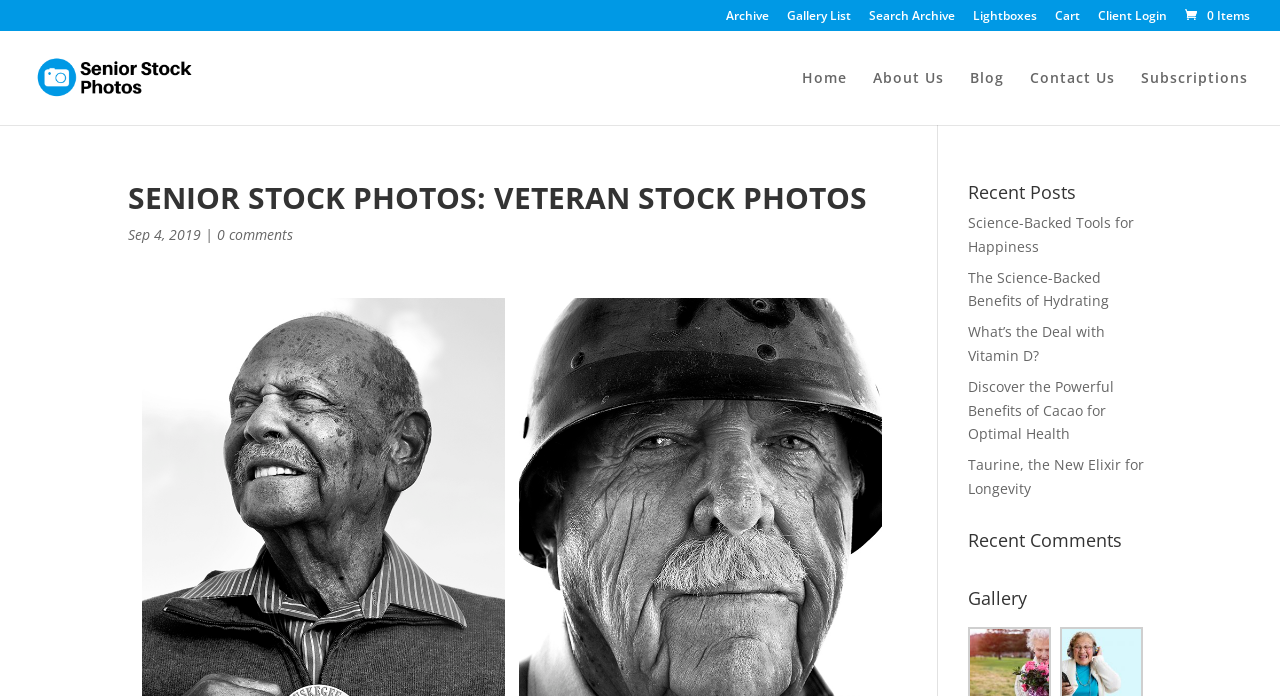Give a detailed account of the webpage.

The webpage is a stock photo website focused on senior and veteran stock photos. At the top, there is a navigation menu with links to "Archive", "Gallery List", "Search Archive", "Lightboxes", "Cart", "Client Login", and a cart item count. Below this menu, there is a prominent link to "Senior Stock Photos" accompanied by an image.

On the left side, there is a vertical menu with links to "Home", "About Us", "Blog", "Contact Us", and "Subscriptions". Above this menu, there is a heading that reads "SENIOR STOCK PHOTOS: VETERAN STOCK PHOTOS". Below the heading, there is a date "Sep 4, 2019" followed by a link to "0 comments".

On the right side, there are three sections. The top section is headed "Recent Posts" and lists five article links with titles such as "Science-Backed Tools for Happiness" and "Taurine, the New Elixir for Longevity". Below this section, there is a "Recent Comments" section, although it does not contain any comments. The bottom section is headed "Gallery" but does not contain any content.